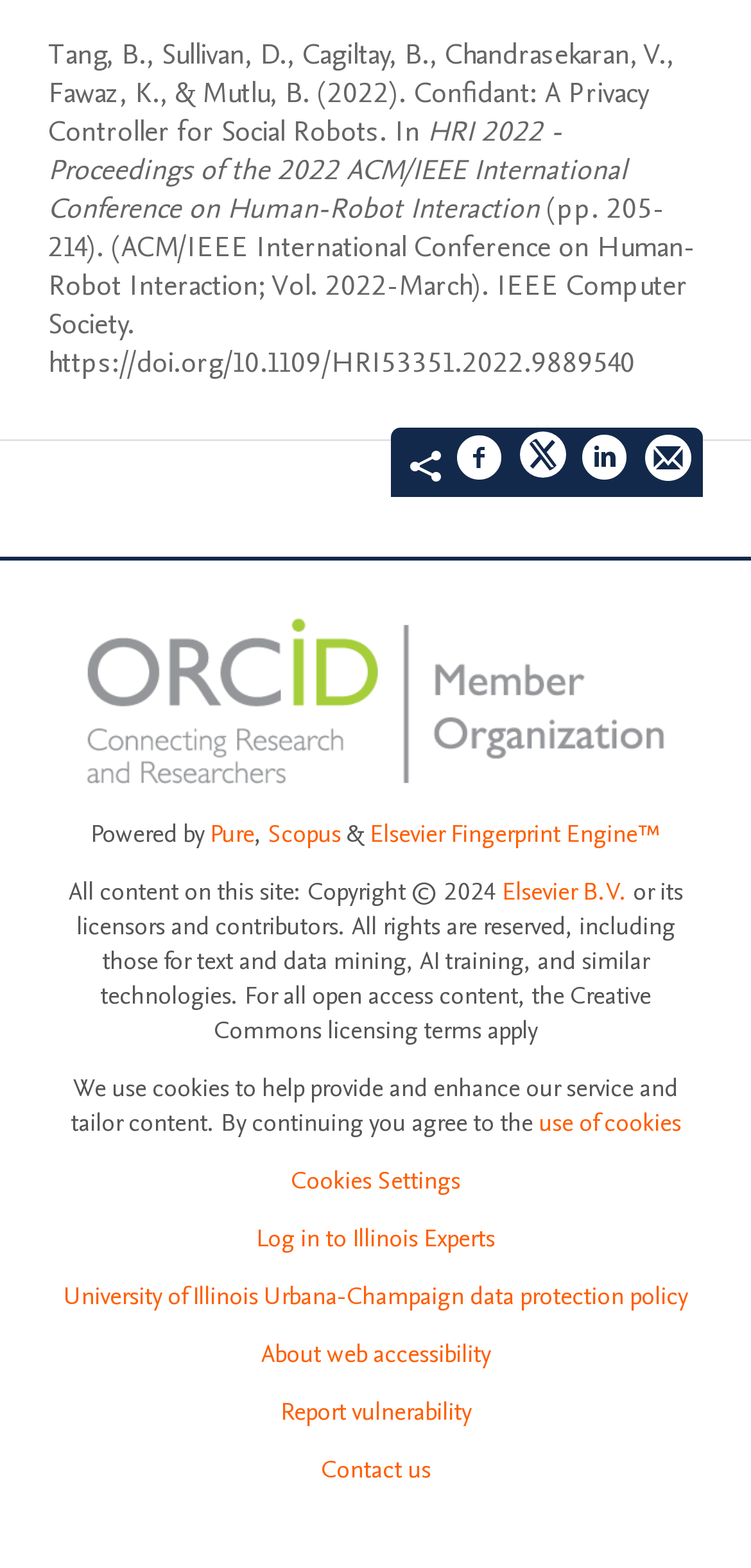Please determine the bounding box coordinates of the element's region to click for the following instruction: "go to the fifth link".

None